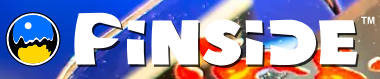What is symbolized by the stylized sun and waves in the logo?
Use the information from the screenshot to give a comprehensive response to the question.

The logo includes a distinctive emblem that features a stylized sun and waves, which symbolizes the joyful and vibrant nature of the pinball community.